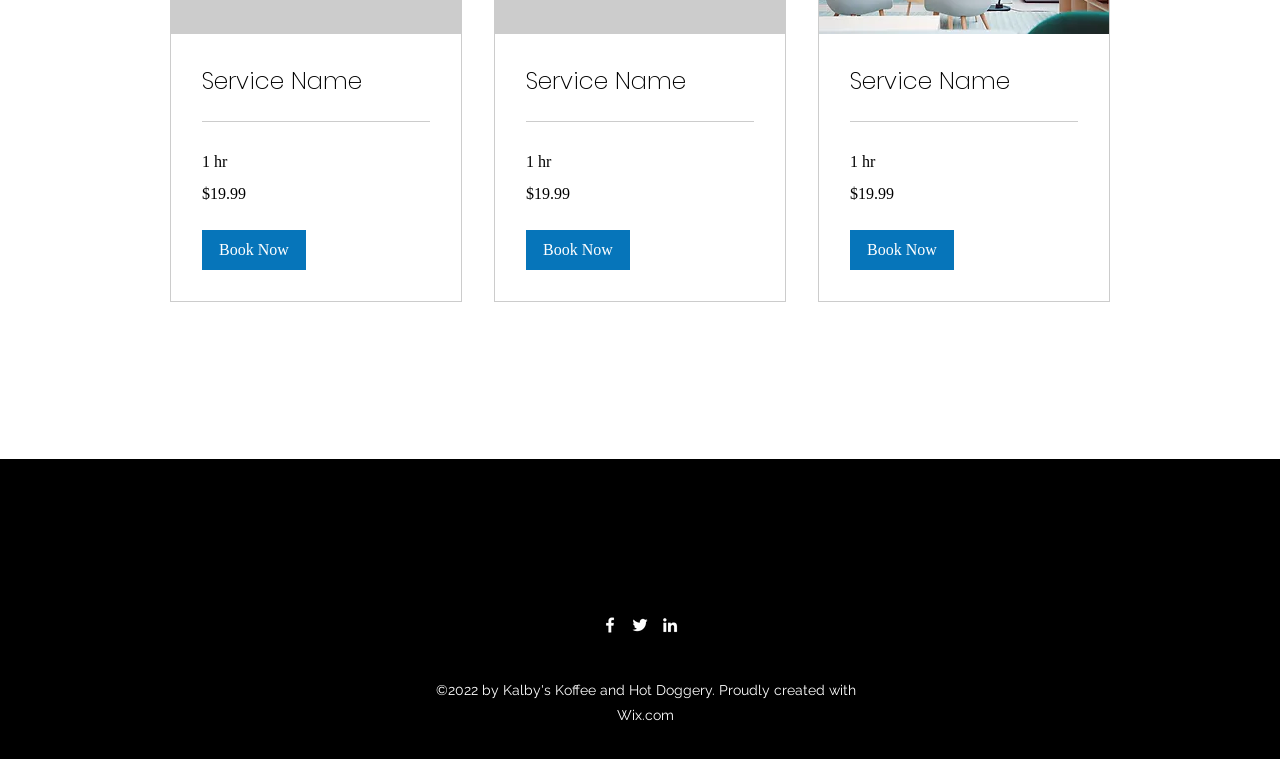By analyzing the image, answer the following question with a detailed response: What is the duration of the first service?

I looked at the 'Service Information' group of the first service and found the text '1 hr', which indicates the duration of the service.